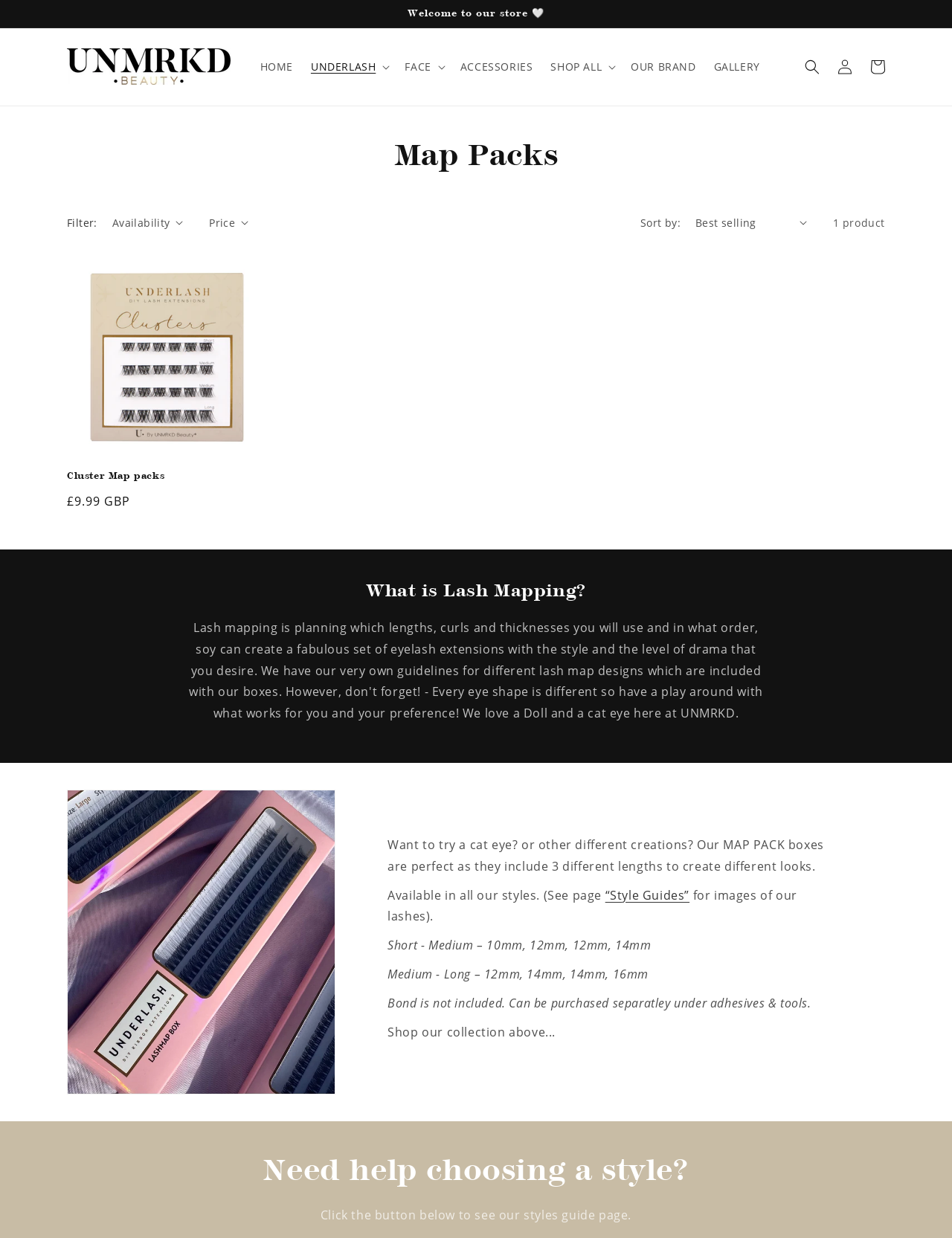Could you specify the bounding box coordinates for the clickable section to complete the following instruction: "Log in to your account"?

[0.87, 0.041, 0.905, 0.067]